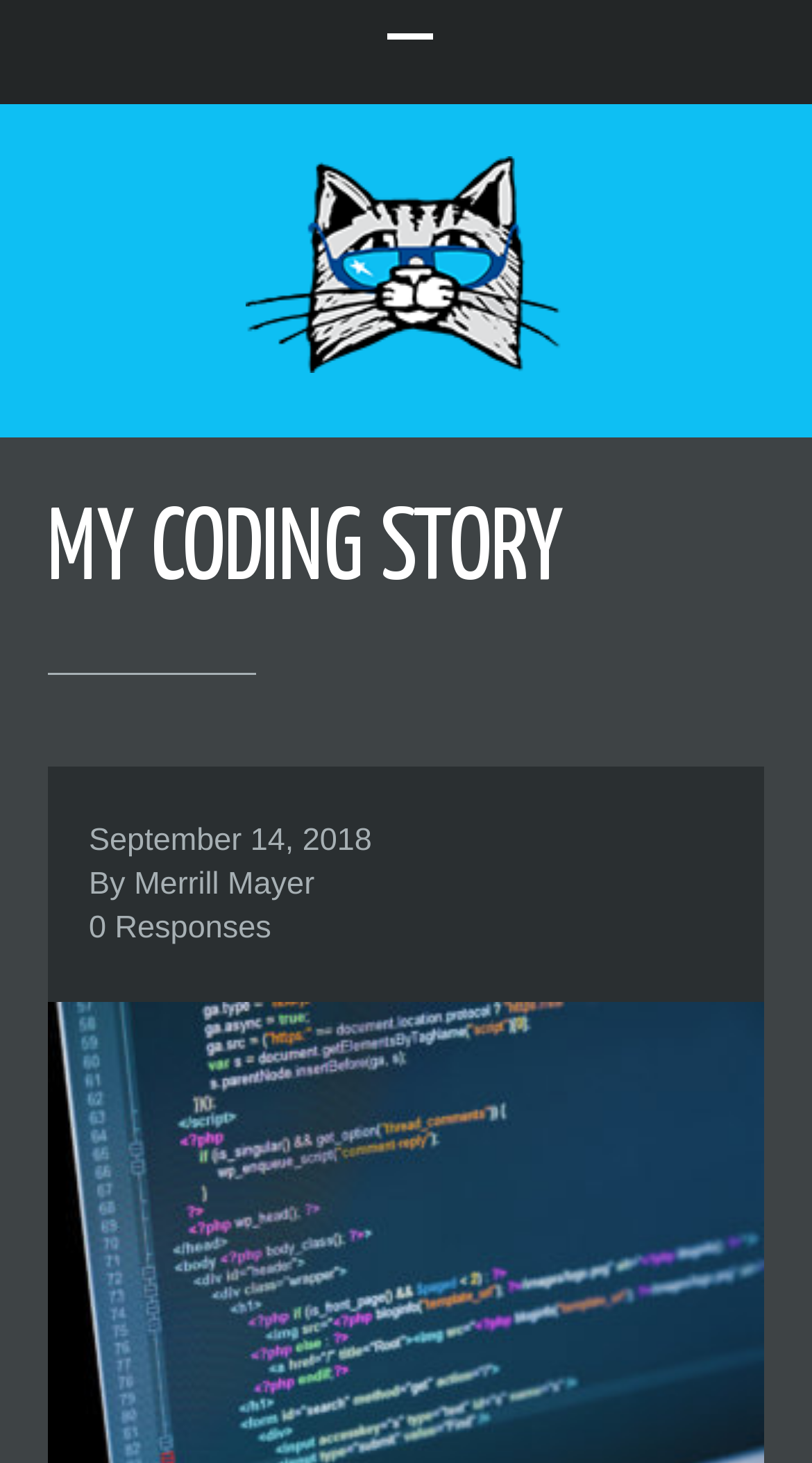What is the name of the author?
Look at the image and provide a short answer using one word or a phrase.

Merrill Mayer